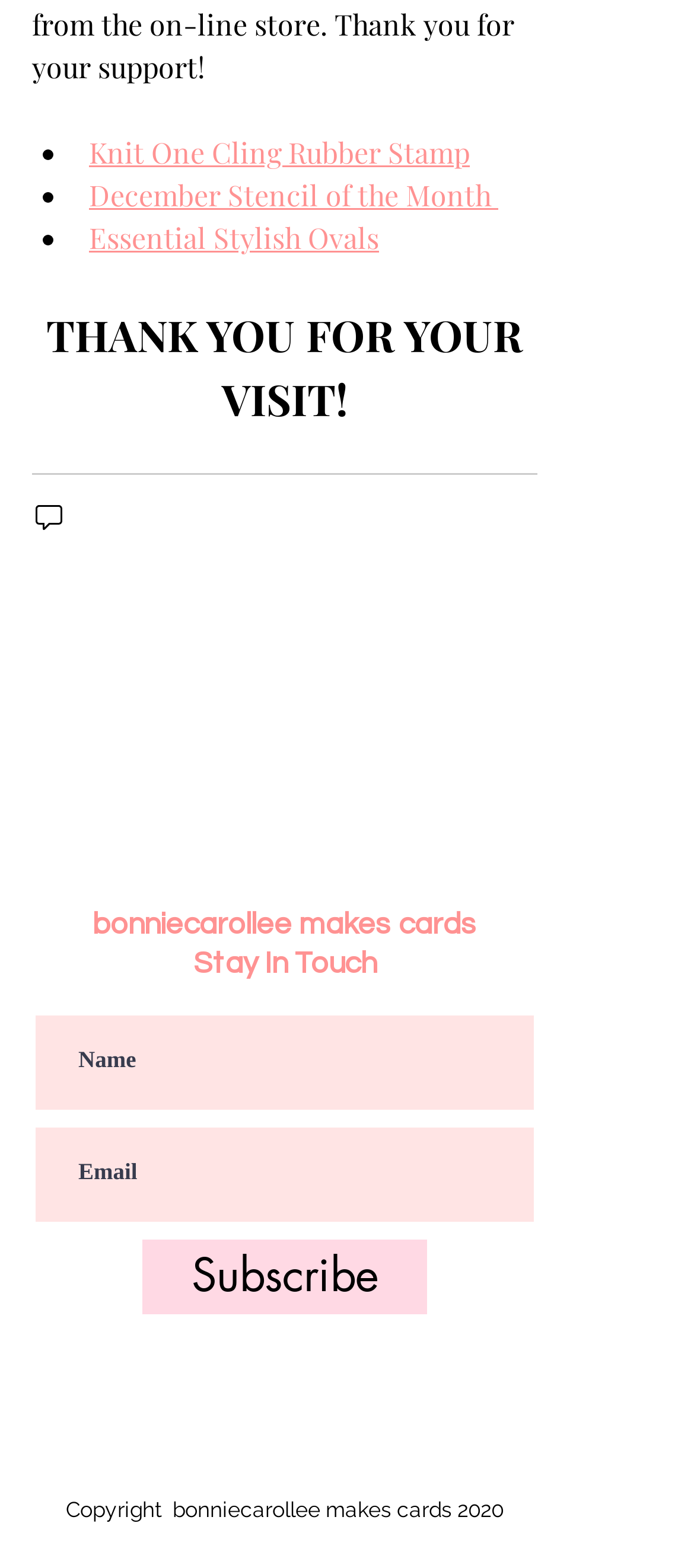Extract the bounding box coordinates of the UI element described by: "aria-label="facebook"". The coordinates should include four float numbers ranging from 0 to 1, e.g., [left, top, right, bottom].

[0.462, 0.905, 0.513, 0.927]